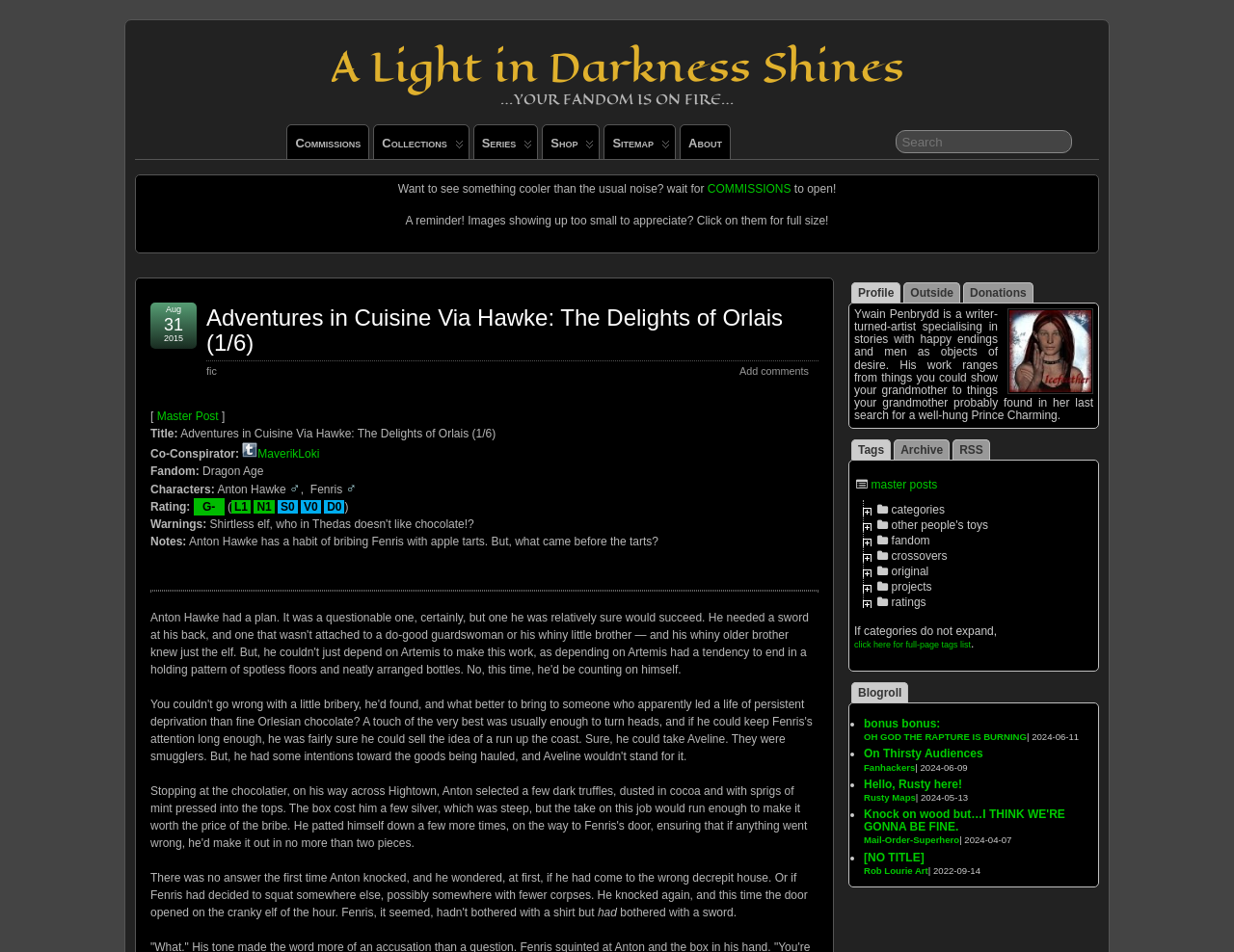Please specify the bounding box coordinates of the element that should be clicked to execute the given instruction: 'View tags'. Ensure the coordinates are four float numbers between 0 and 1, expressed as [left, top, right, bottom].

[0.69, 0.461, 0.722, 0.482]